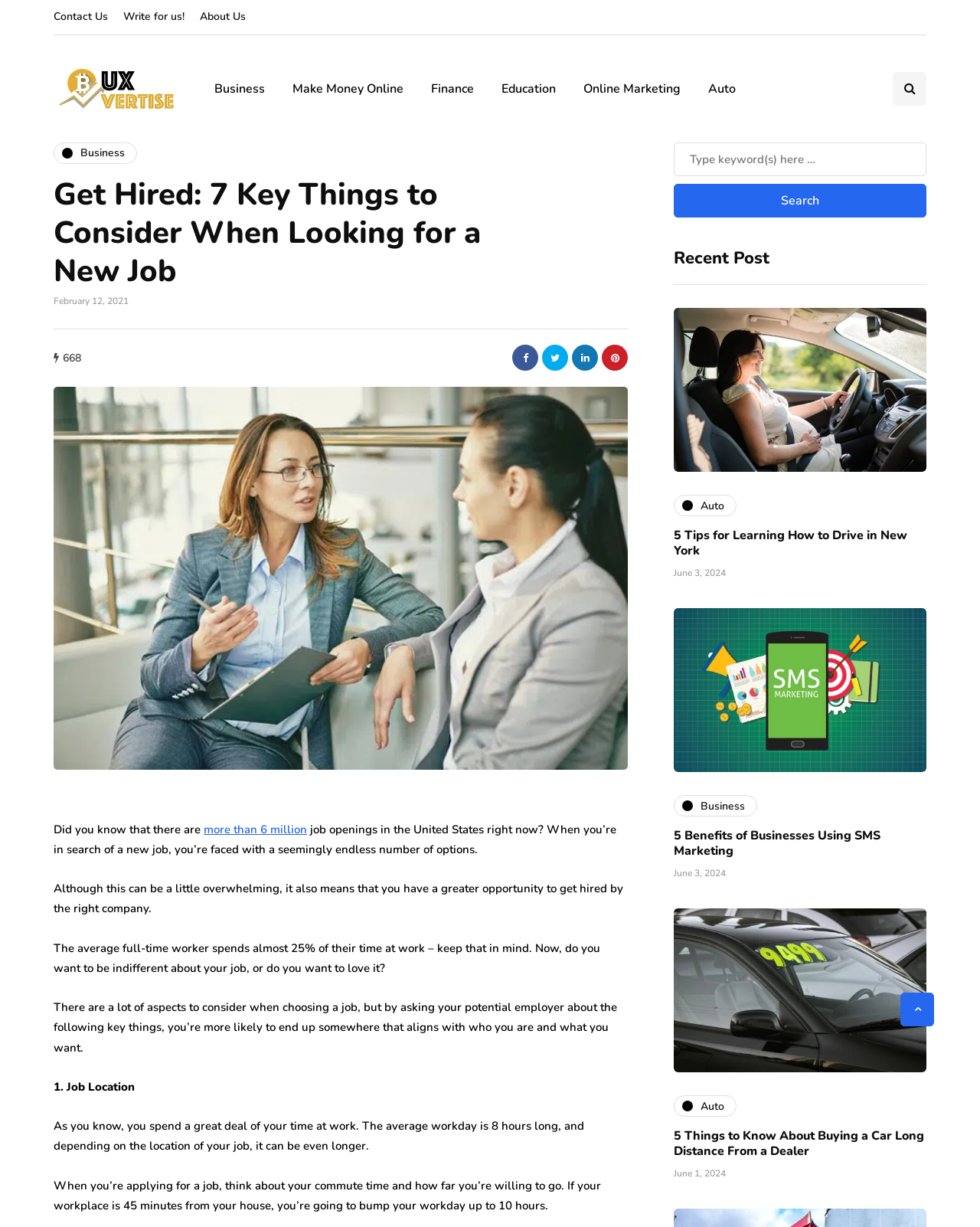Can you specify the bounding box coordinates of the area that needs to be clicked to fulfill the following instruction: "Scroll to top"?

[0.919, 0.809, 0.953, 0.836]